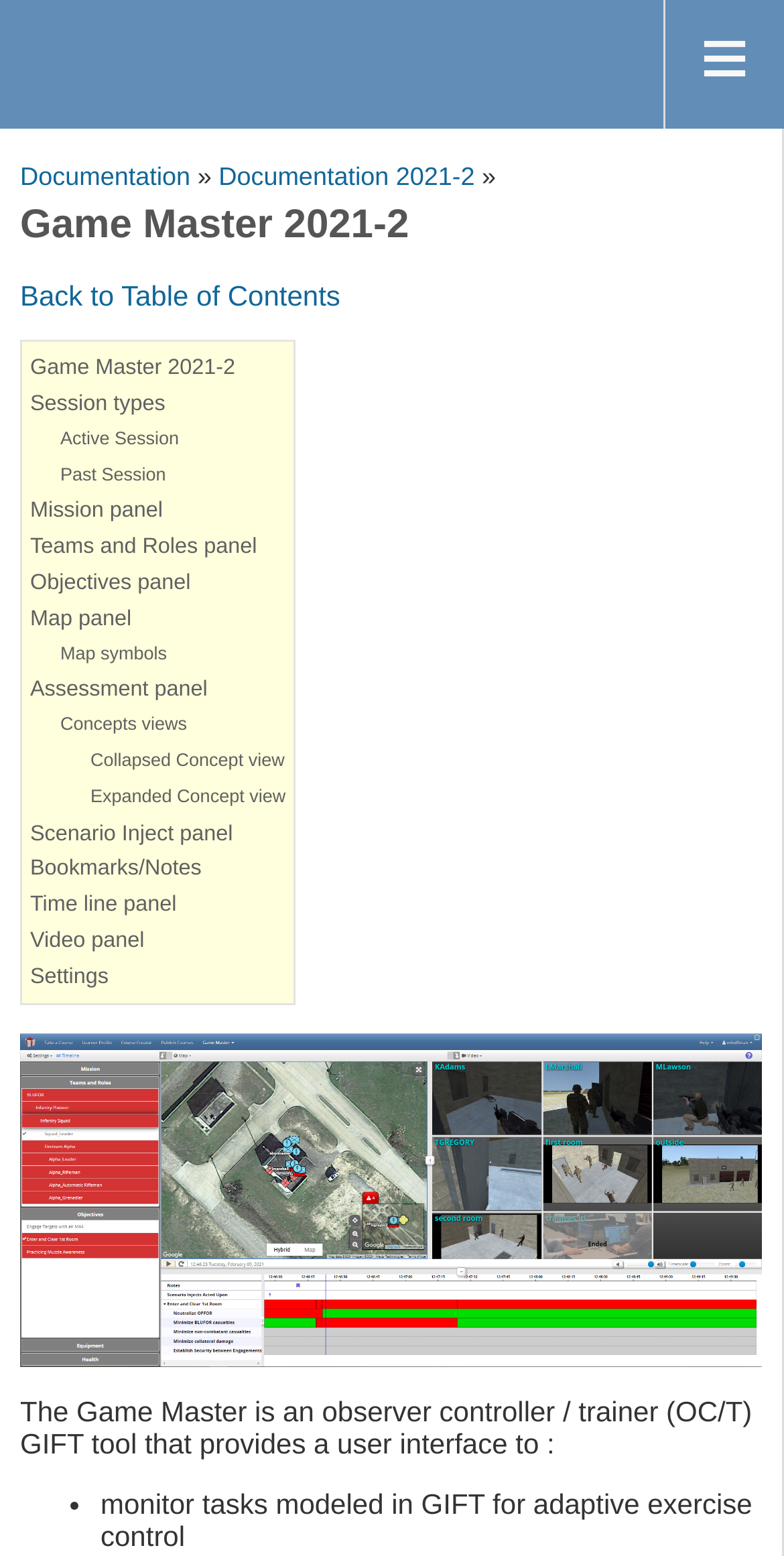Please specify the coordinates of the bounding box for the element that should be clicked to carry out this instruction: "access mission panel". The coordinates must be four float numbers between 0 and 1, formatted as [left, top, right, bottom].

[0.038, 0.321, 0.208, 0.337]